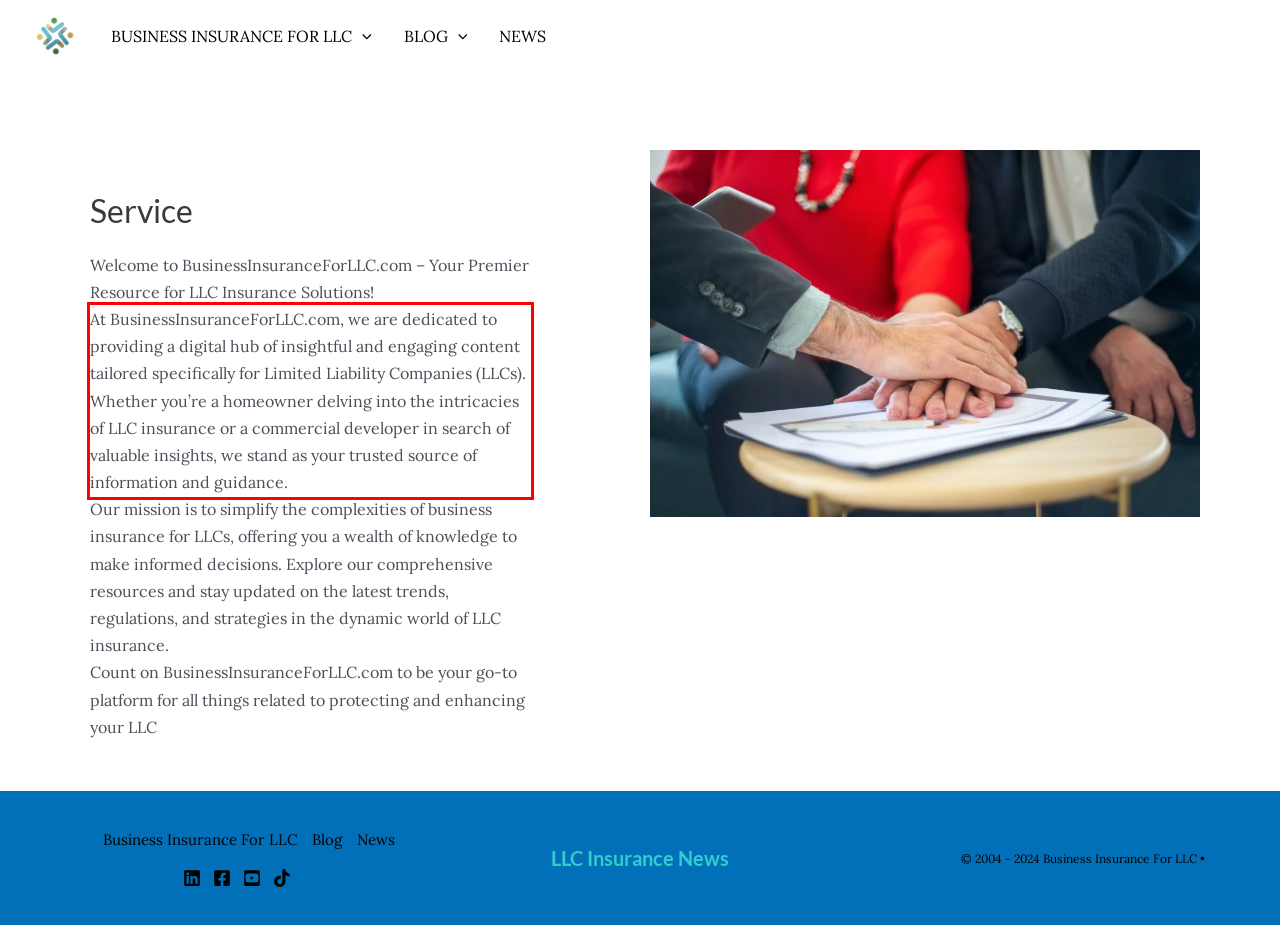Given a screenshot of a webpage containing a red rectangle bounding box, extract and provide the text content found within the red bounding box.

At BusinessInsuranceForLLC.com, we are dedicated to providing a digital hub of insightful and engaging content tailored specifically for Limited Liability Companies (LLCs). Whether you’re a homeowner delving into the intricacies of LLC insurance or a commercial developer in search of valuable insights, we stand as your trusted source of information and guidance.